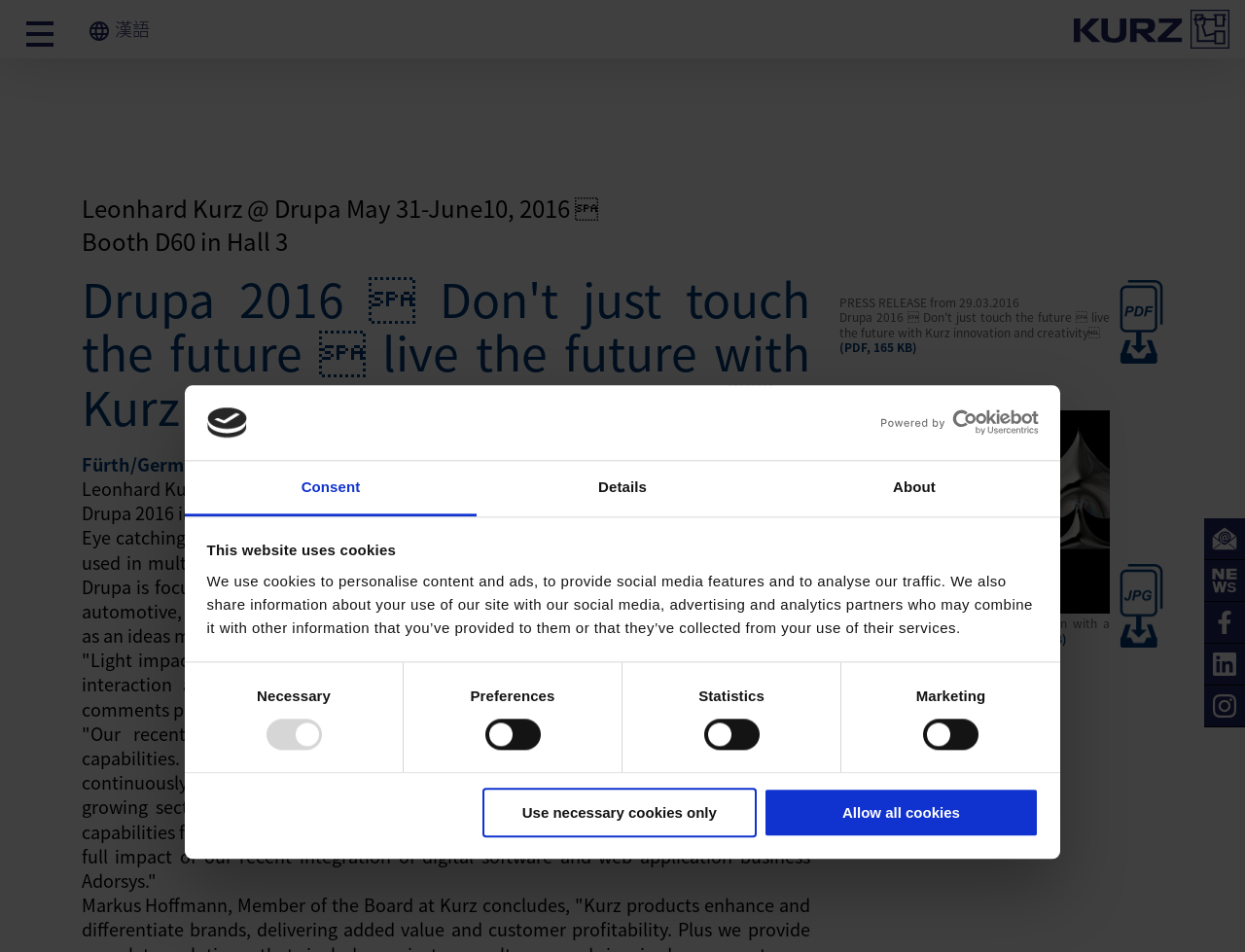Generate a thorough caption detailing the webpage content.

The webpage appears to be the website of KURZ, a global leader in hot stamping and coating technology. At the top of the page, there is a dialog box informing users that the website uses cookies, with a logo and a link to open the website in a new window. Below this, there is a tab list with three tabs: "Consent", "Details", and "About". The "Consent" tab is selected by default, and it displays a message about the website's use of cookies, along with a heading and a group of checkboxes for selecting cookie preferences.

To the right of the dialog box, there is a language selection menu with links to switch between different languages. Below this, there is a heading announcing that Leonhard Kurz will be attending the Drupa 2016 event, along with two more headings and several paragraphs of text describing the company's innovative products and capabilities.

The text describes how Kurz's thin-film foil products are used in multiple industries worldwide, and how the company's recent innovations have been changing markets through new capabilities. There is also a quote from the proprietor, Walter Kurz, commenting on the company's innovation and creativity.

Below the text, there is a link to a press release in PDF format, as well as a link to a JPEG image of the Kurz Spatial FX holographic design. At the bottom of the page, there are several links to unknown destinations.

In terms of layout, the webpage has a clean and organized structure, with clear headings and concise text. The language selection menu is located at the top right corner, and the cookie consent dialog box is prominently displayed at the top of the page. The main content of the page is divided into sections, with headings and paragraphs of text describing the company's products and capabilities.